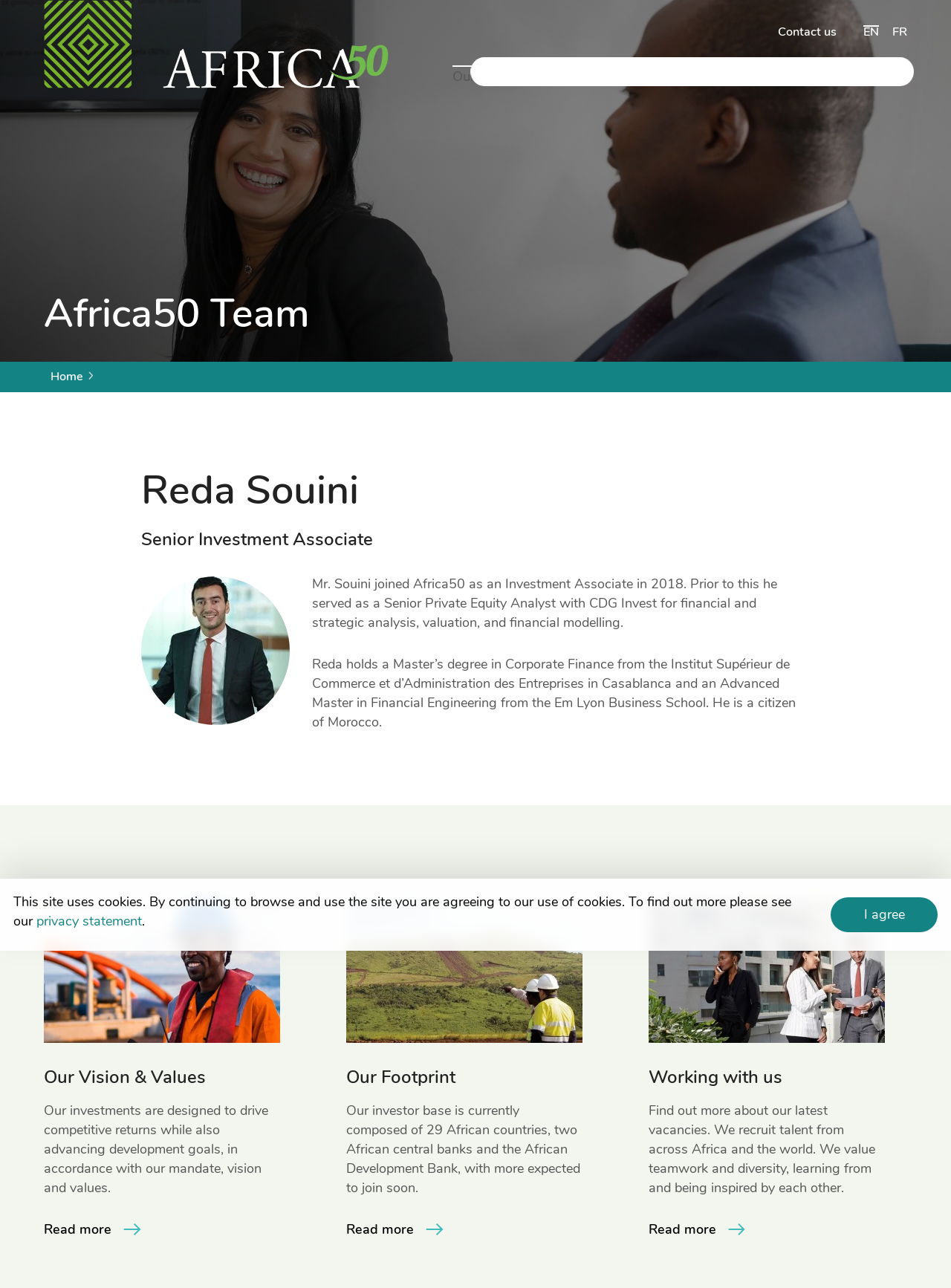Determine the bounding box coordinates of the clickable element to achieve the following action: 'Go to Contact us'. Provide the coordinates as four float values between 0 and 1, formatted as [left, top, right, bottom].

[0.804, 0.01, 0.893, 0.039]